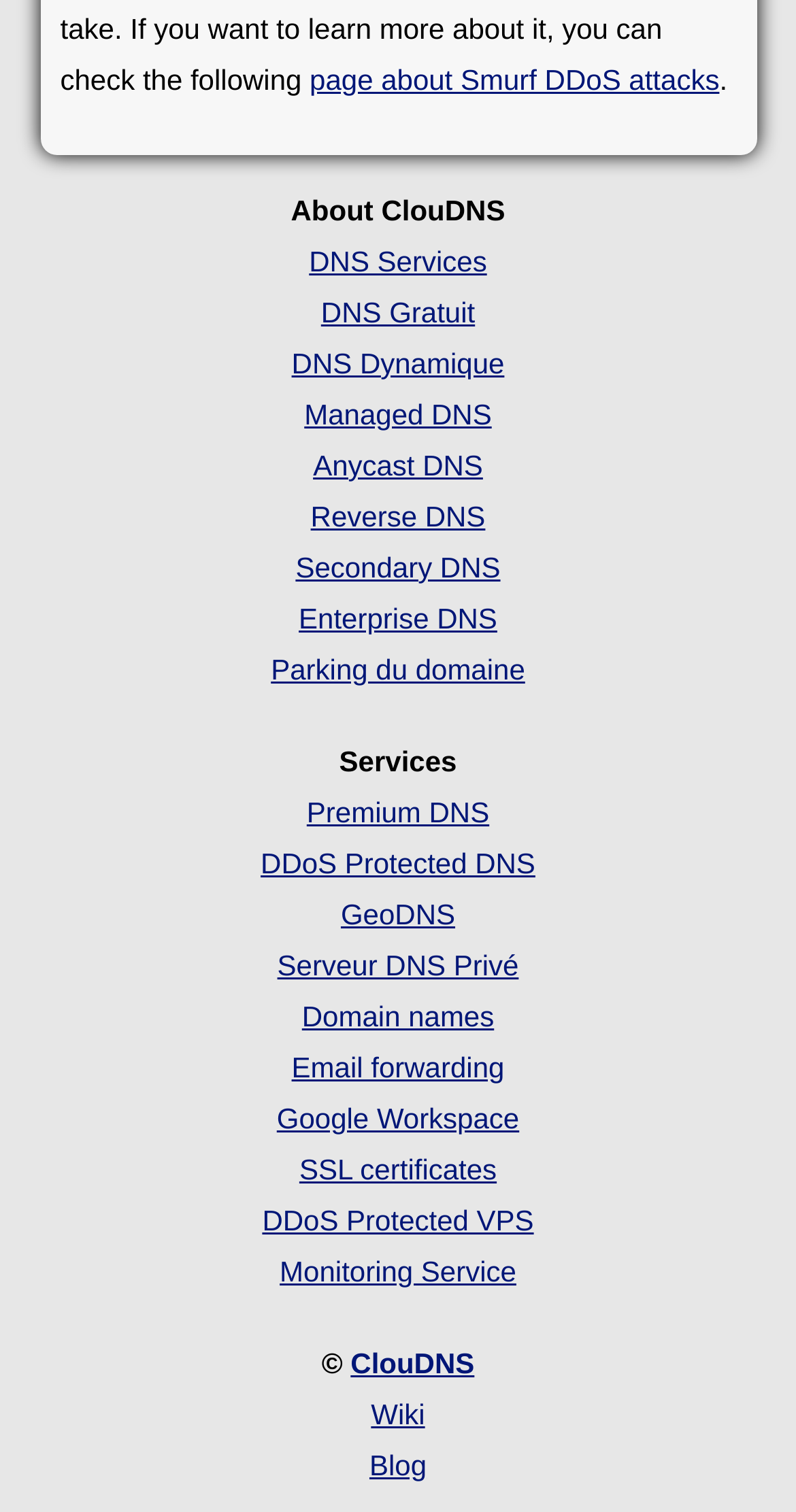Determine the bounding box coordinates of the element that should be clicked to execute the following command: "Learn about Smurf DDoS attacks".

[0.389, 0.042, 0.904, 0.063]